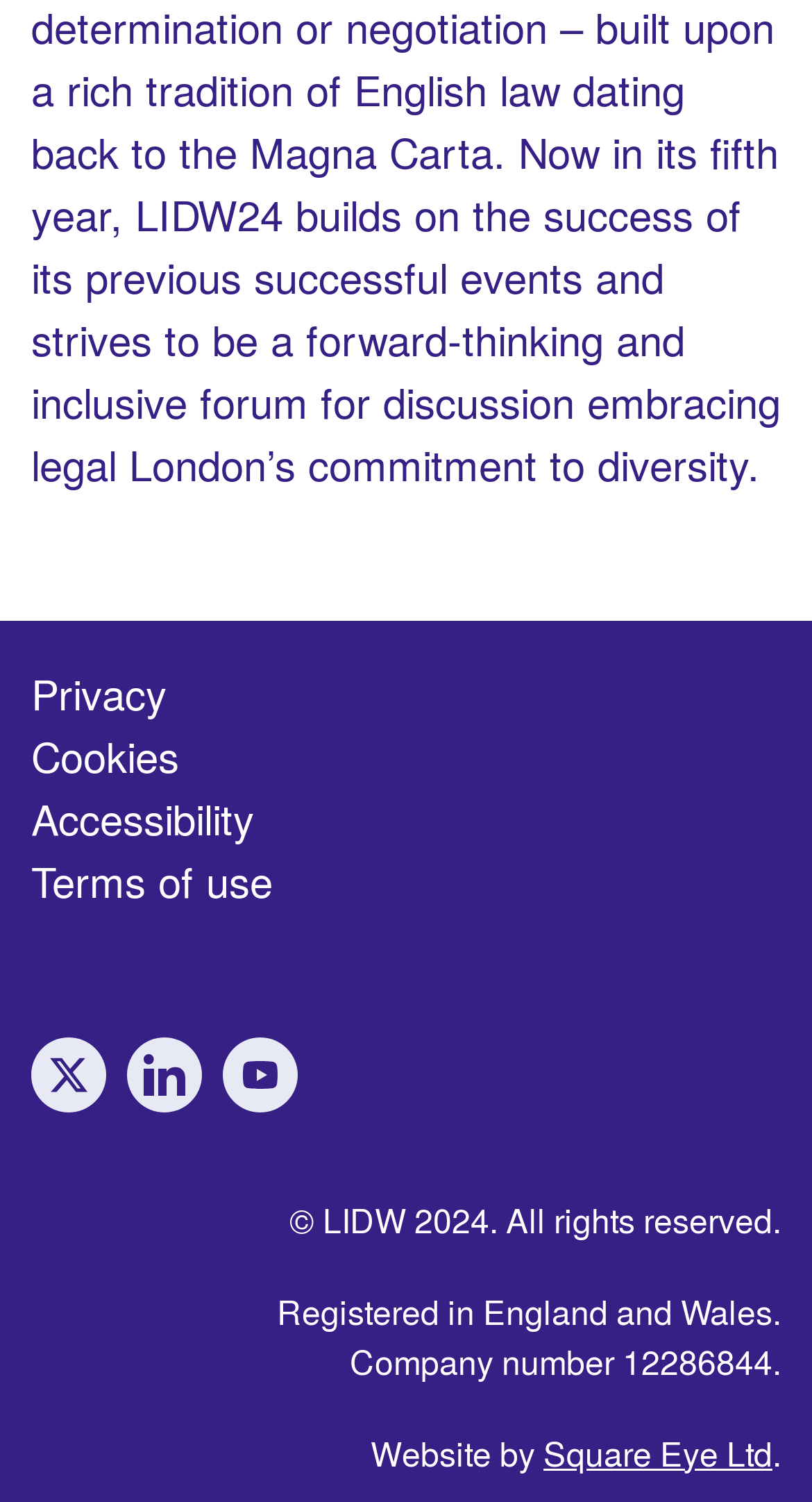Determine the bounding box for the UI element that matches this description: "Privacy".

[0.038, 0.44, 0.205, 0.482]